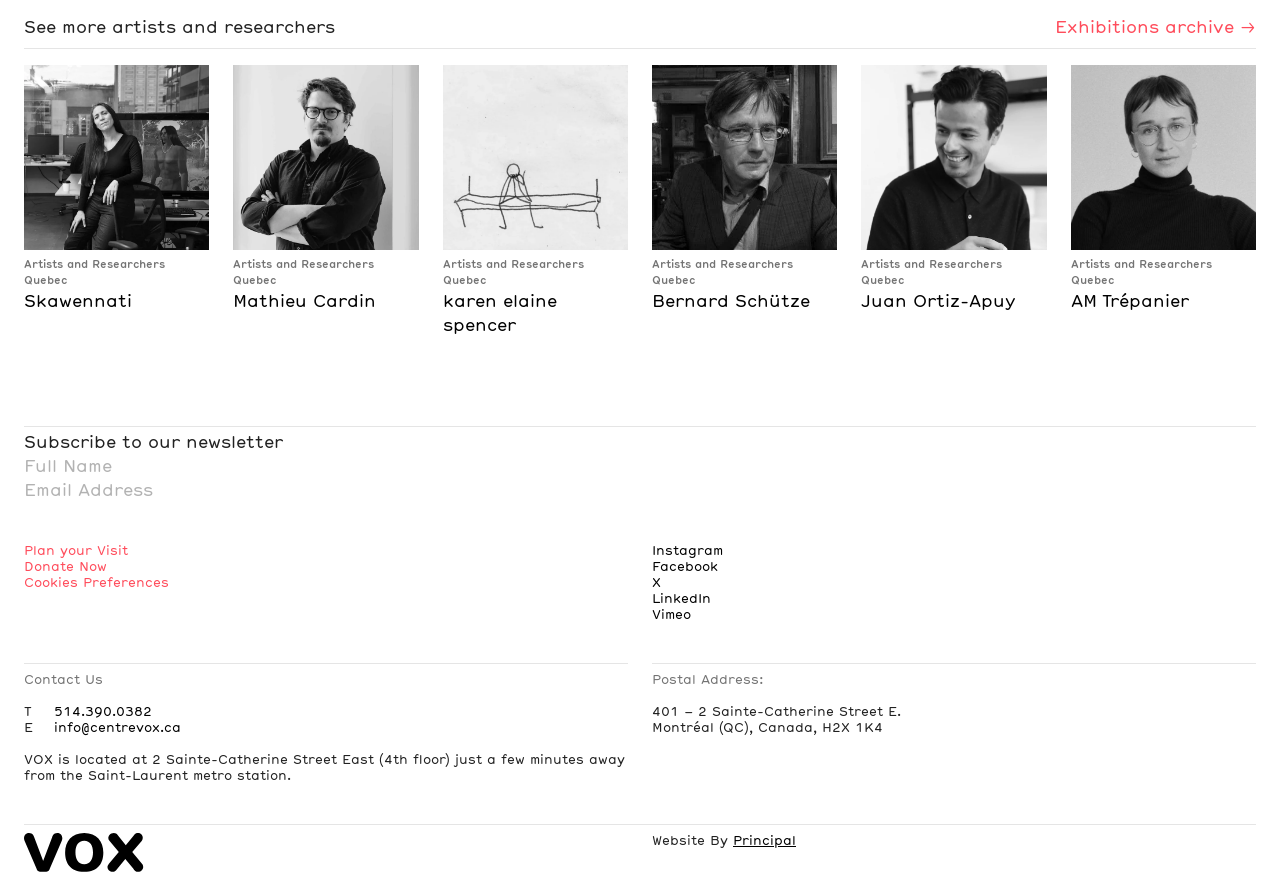Based on the image, provide a detailed response to the question:
What social media platforms does VOX have?

VOX has links to its social media profiles at the bottom of the webpage, which include Instagram, Facebook, LinkedIn, and Vimeo. These links allow users to connect with VOX on various social media platforms.